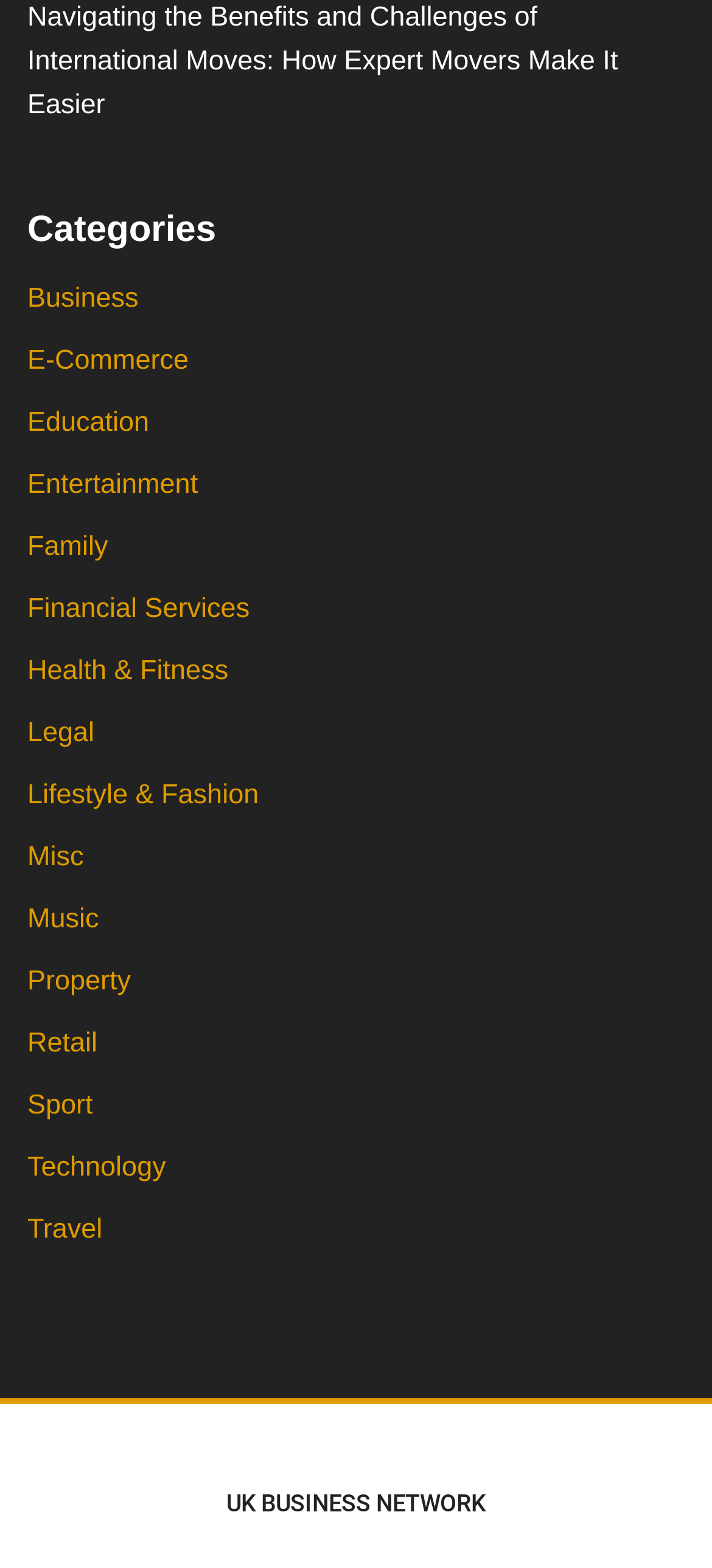Please find the bounding box coordinates for the clickable element needed to perform this instruction: "Browse the 'Entertainment' category".

[0.038, 0.299, 0.278, 0.319]